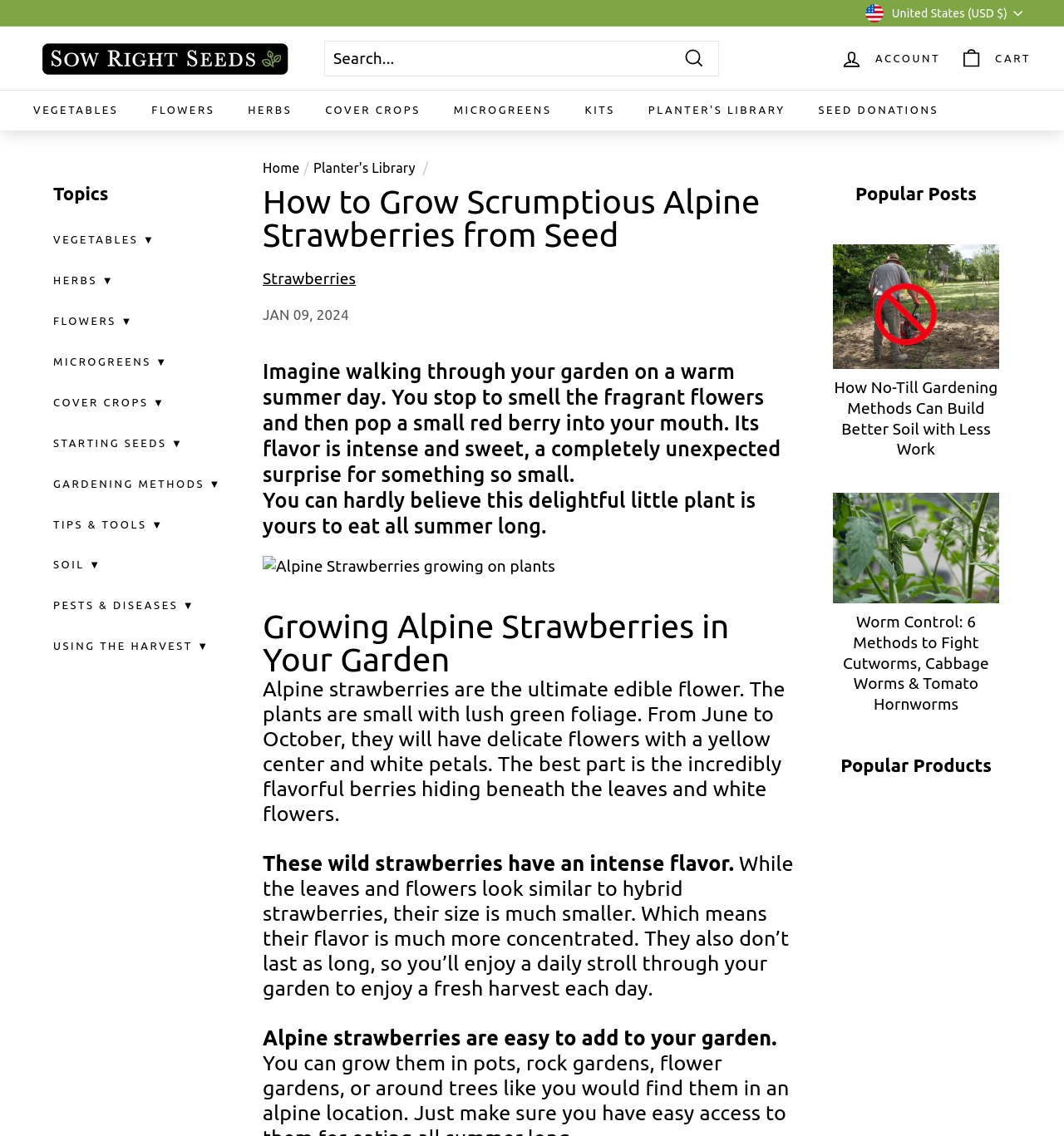Predict the bounding box of the UI element that fits this description: "Vegetables".

[0.016, 0.079, 0.127, 0.115]